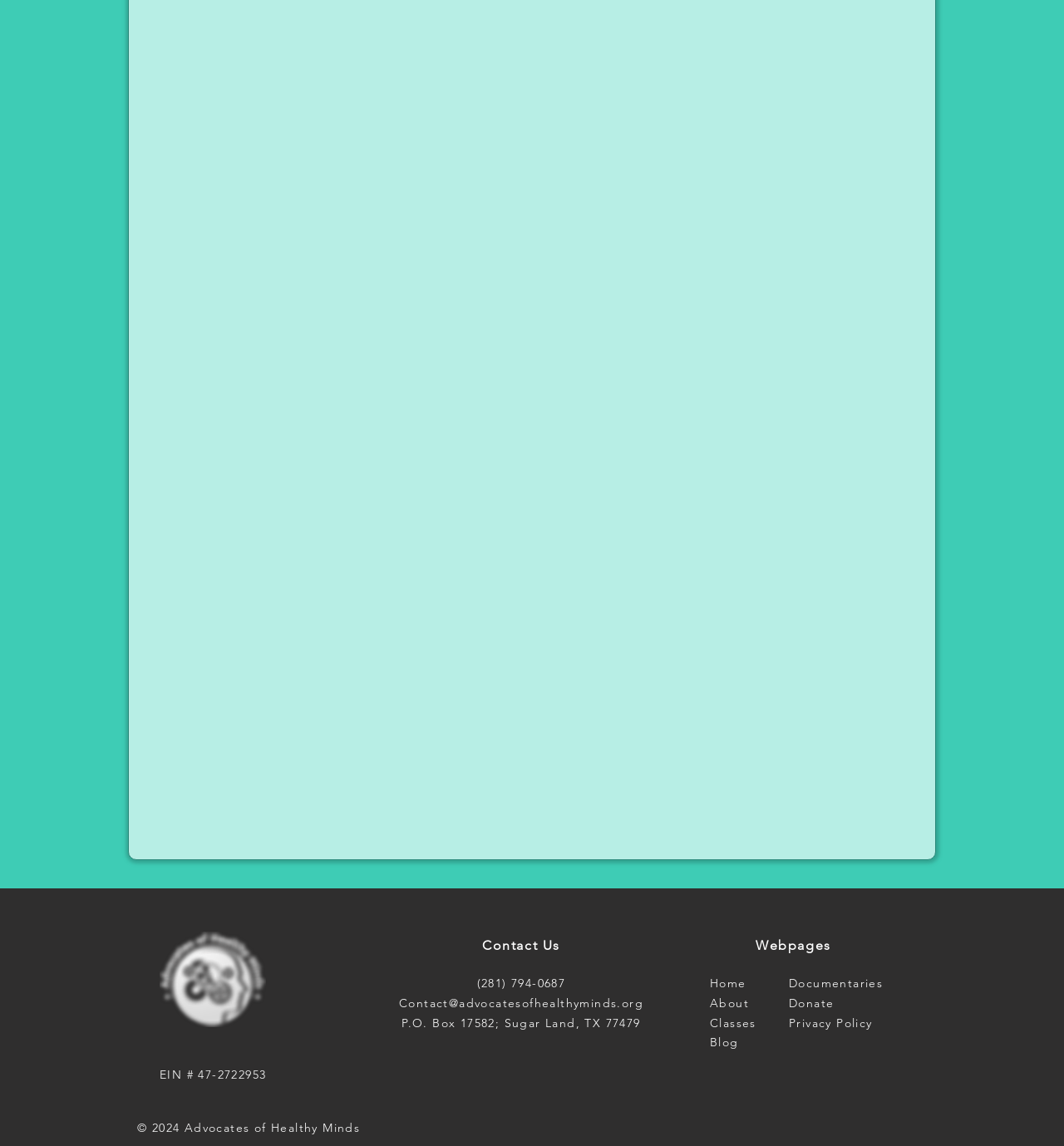Please indicate the bounding box coordinates of the element's region to be clicked to achieve the instruction: "Donate to Advocates of Healthy Minds". Provide the coordinates as four float numbers between 0 and 1, i.e., [left, top, right, bottom].

[0.741, 0.869, 0.784, 0.882]